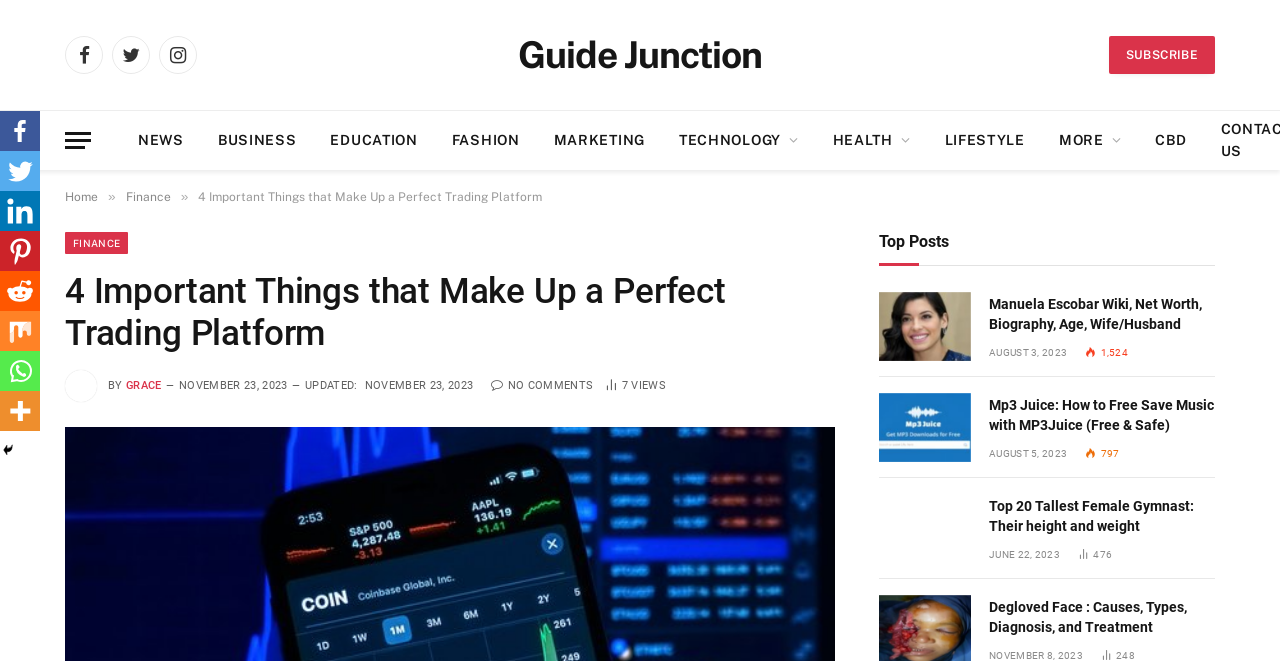Locate the bounding box coordinates of the clickable area to execute the instruction: "Read the article about Manuela Escobar". Provide the coordinates as four float numbers between 0 and 1, represented as [left, top, right, bottom].

[0.687, 0.441, 0.759, 0.546]